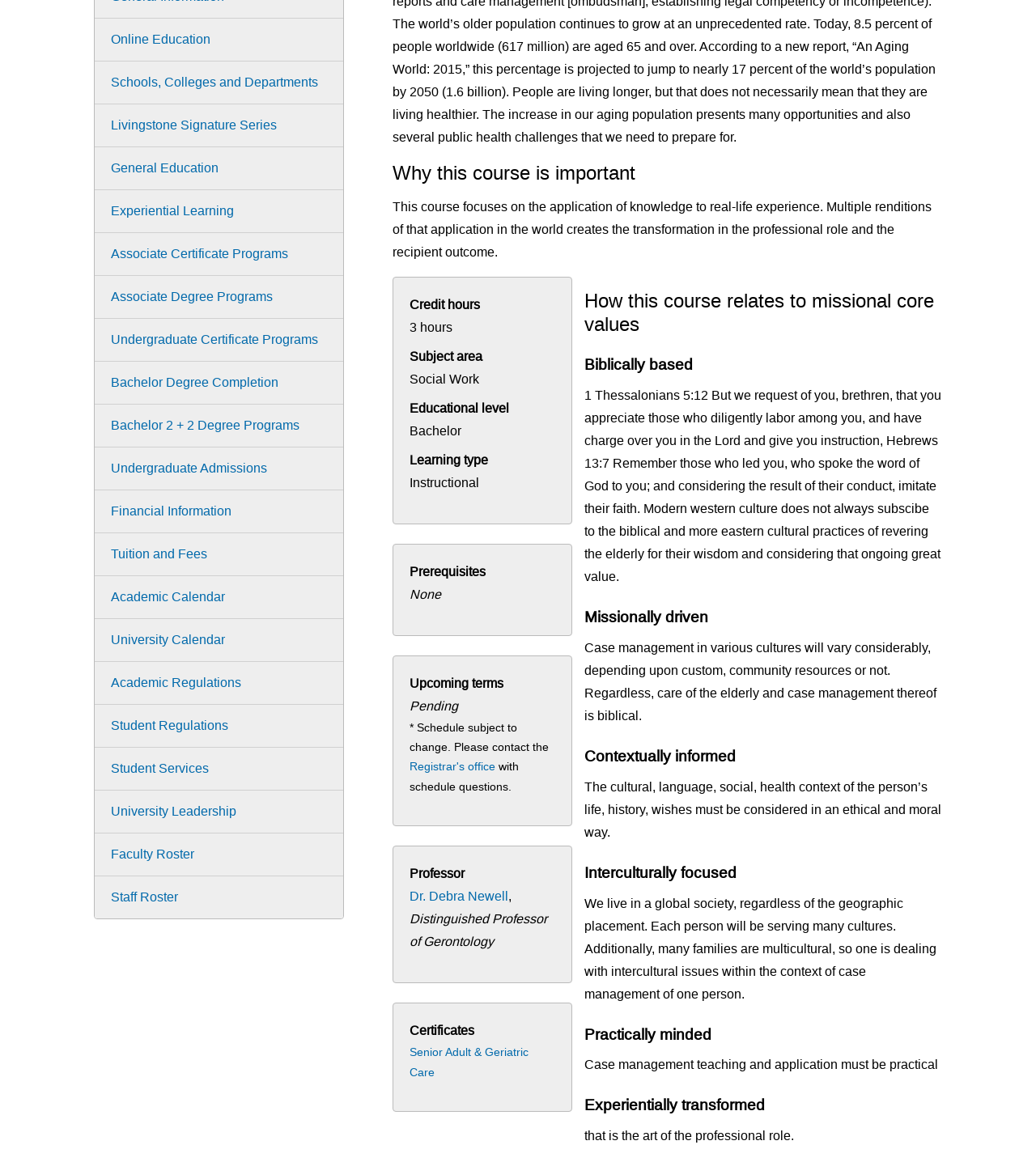Given the webpage screenshot and the description, determine the bounding box coordinates (top-left x, top-left y, bottom-right x, bottom-right y) that define the location of the UI element matching this description: RAAC Boosts Education Construction Sector

None